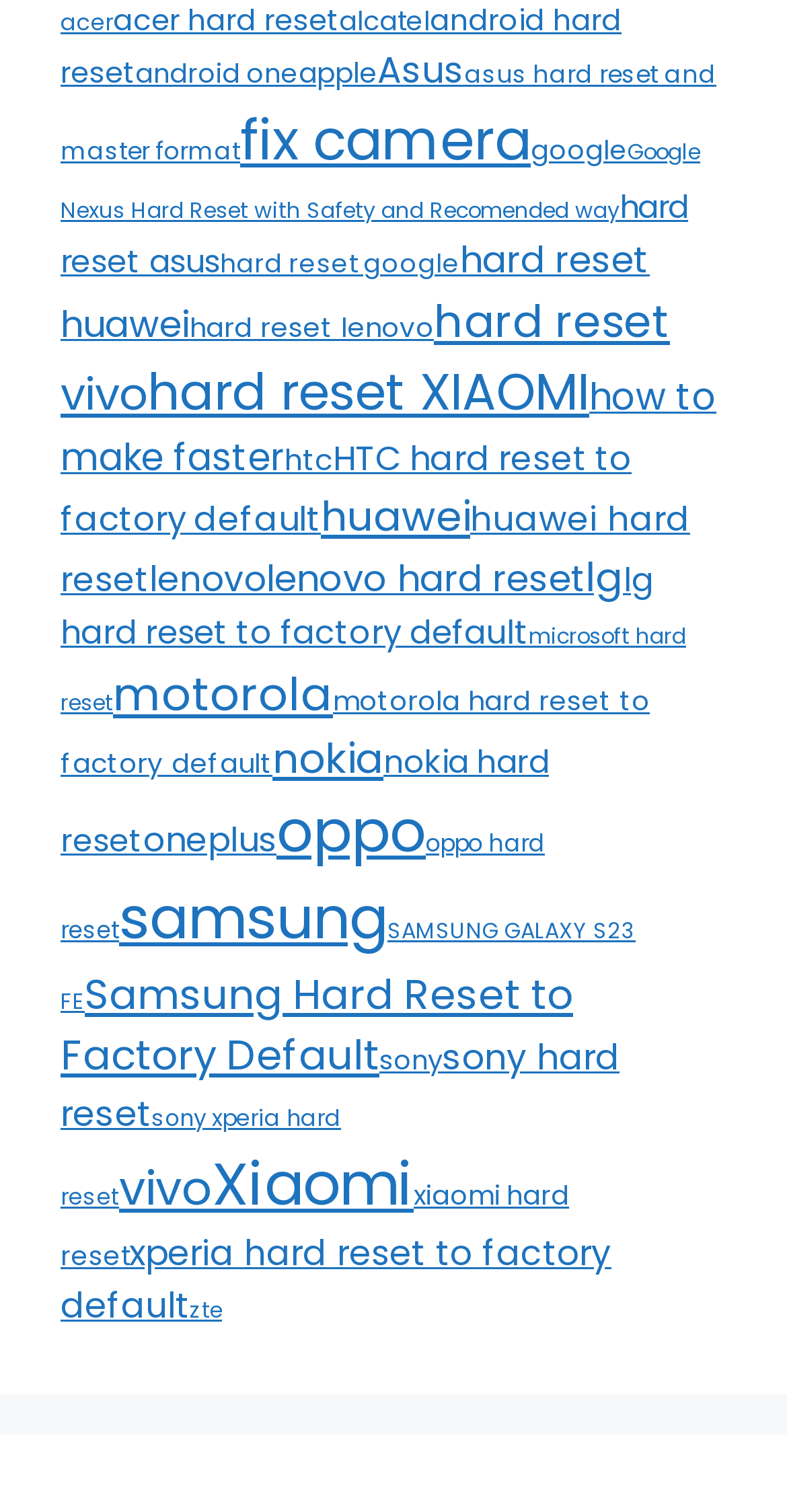Provide the bounding box coordinates of the HTML element this sentence describes: "microsoft hard reset". The bounding box coordinates consist of four float numbers between 0 and 1, i.e., [left, top, right, bottom].

[0.077, 0.411, 0.872, 0.475]